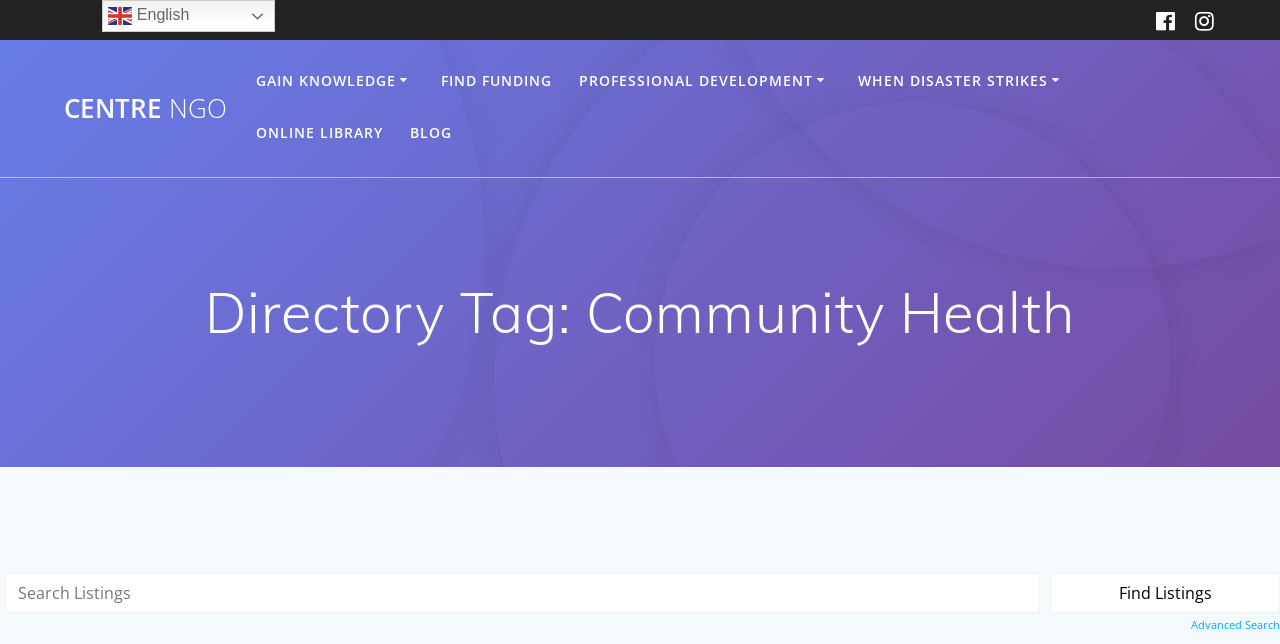Please locate the UI element described by "NGO Resource Directory" and provide its bounding box coordinates.

[0.2, 0.295, 0.368, 0.359]